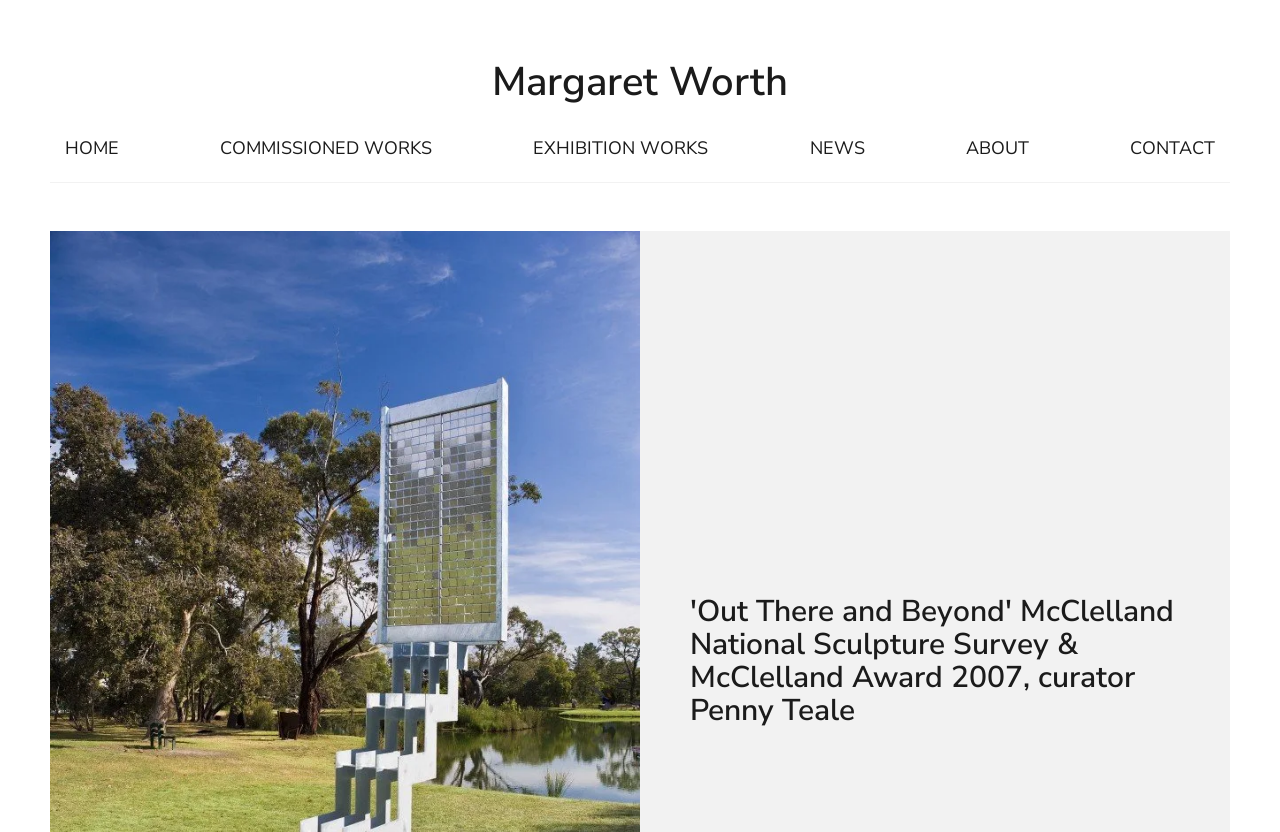Produce an extensive caption that describes everything on the webpage.

The webpage is about the "Out There and Beyond" McClelland National Sculpture Survey and McClelland Award 2007. At the top left, there is a link to "Margaret Worth" which is also a heading. Below this, there is a row of six links: "HOME", "COMMISSIONED WORKS", "EXHIBITION WORKS", "NEWS", "ABOUT", and "CONTACT", which are evenly spaced across the top of the page. 

Below these links, there is a horizontal separator line. The main content of the page is headed by a title that reads "'Out There and Beyond' McClelland National Sculpture Survey & McClelland Award 2007, curator Penny Teale", which is located near the bottom of the page, slightly to the right of center.